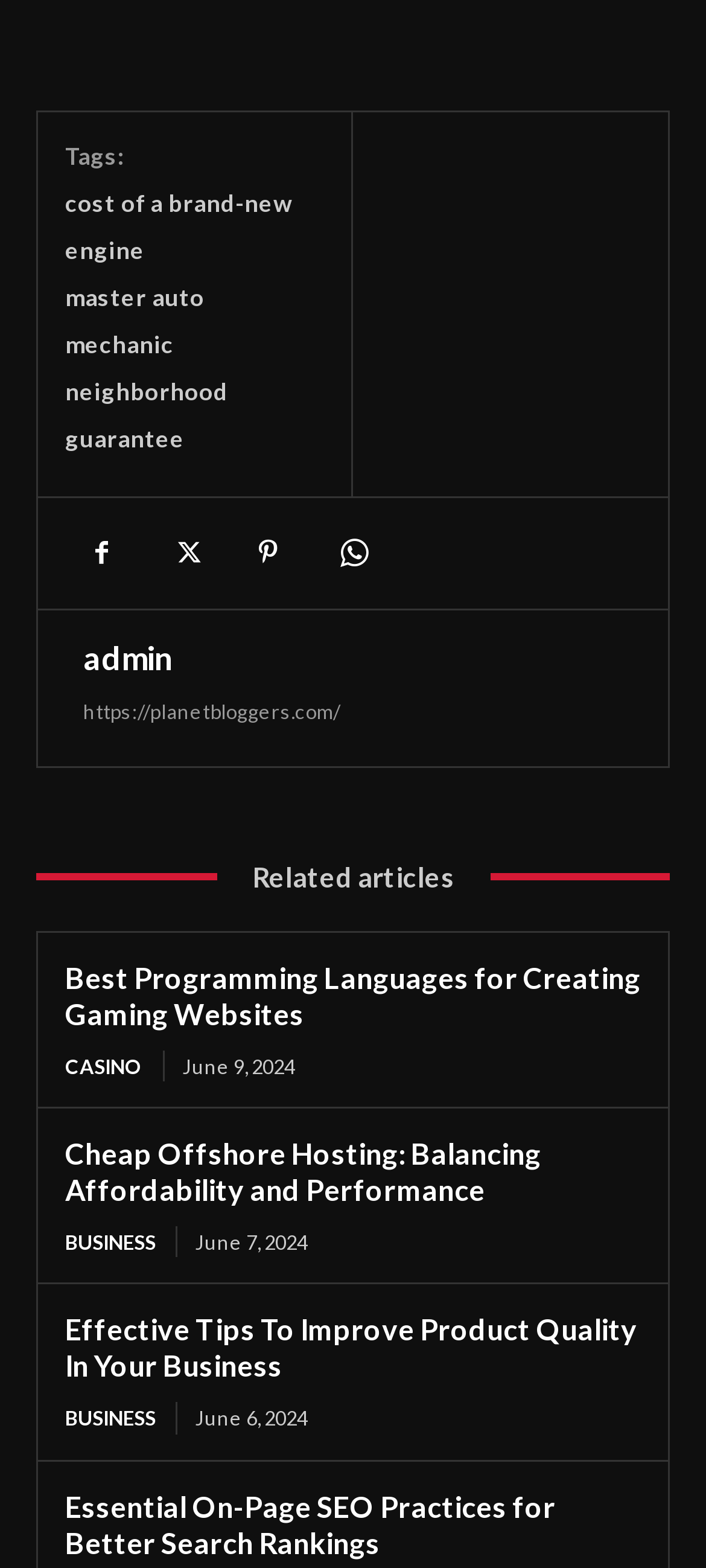Use a single word or phrase to answer this question: 
What is the category of the article 'Best Programming Languages for Creating Gaming Websites'?

Gaming